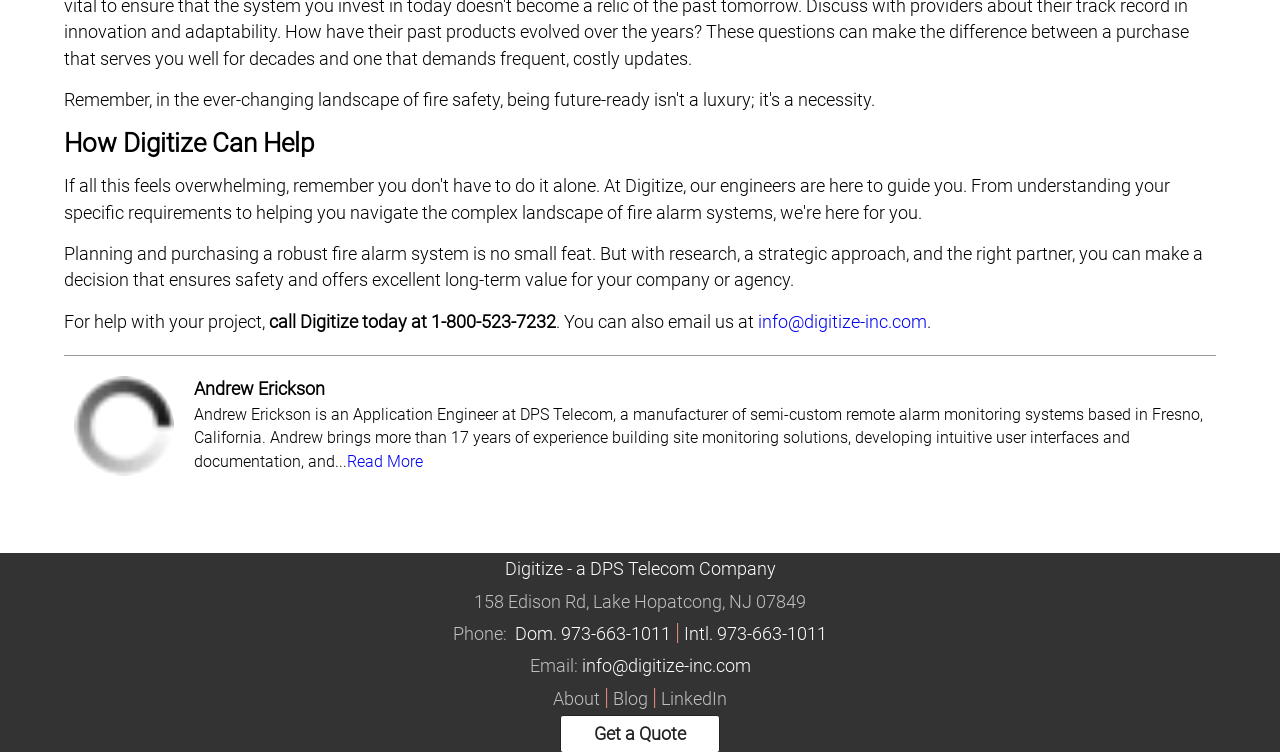Identify the bounding box coordinates of the region I need to click to complete this instruction: "Read more about Andrew Erickson".

[0.271, 0.601, 0.33, 0.627]